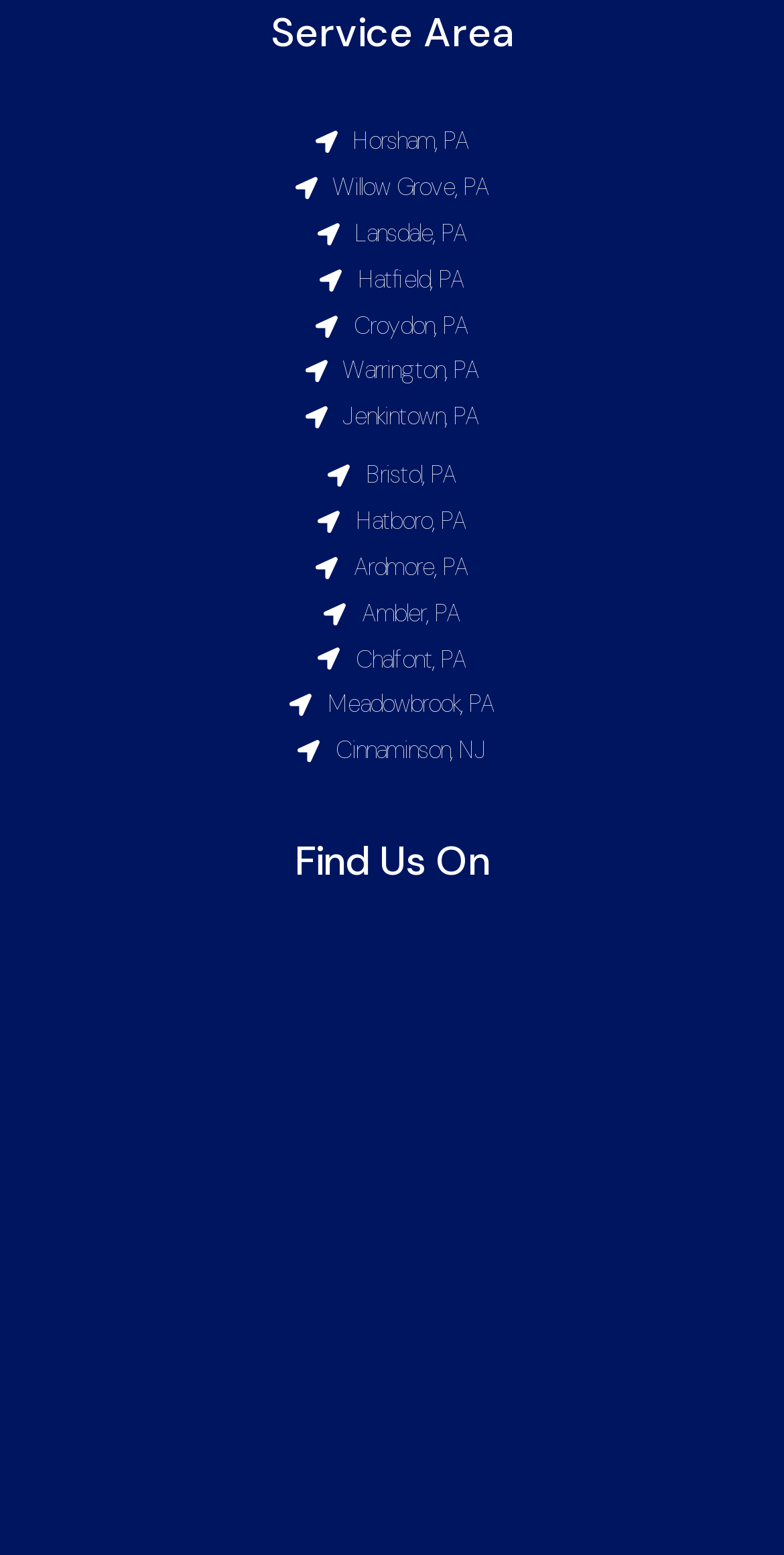What is the color of the Yellow Pages logo? Examine the screenshot and reply using just one word or a brief phrase.

Yellow